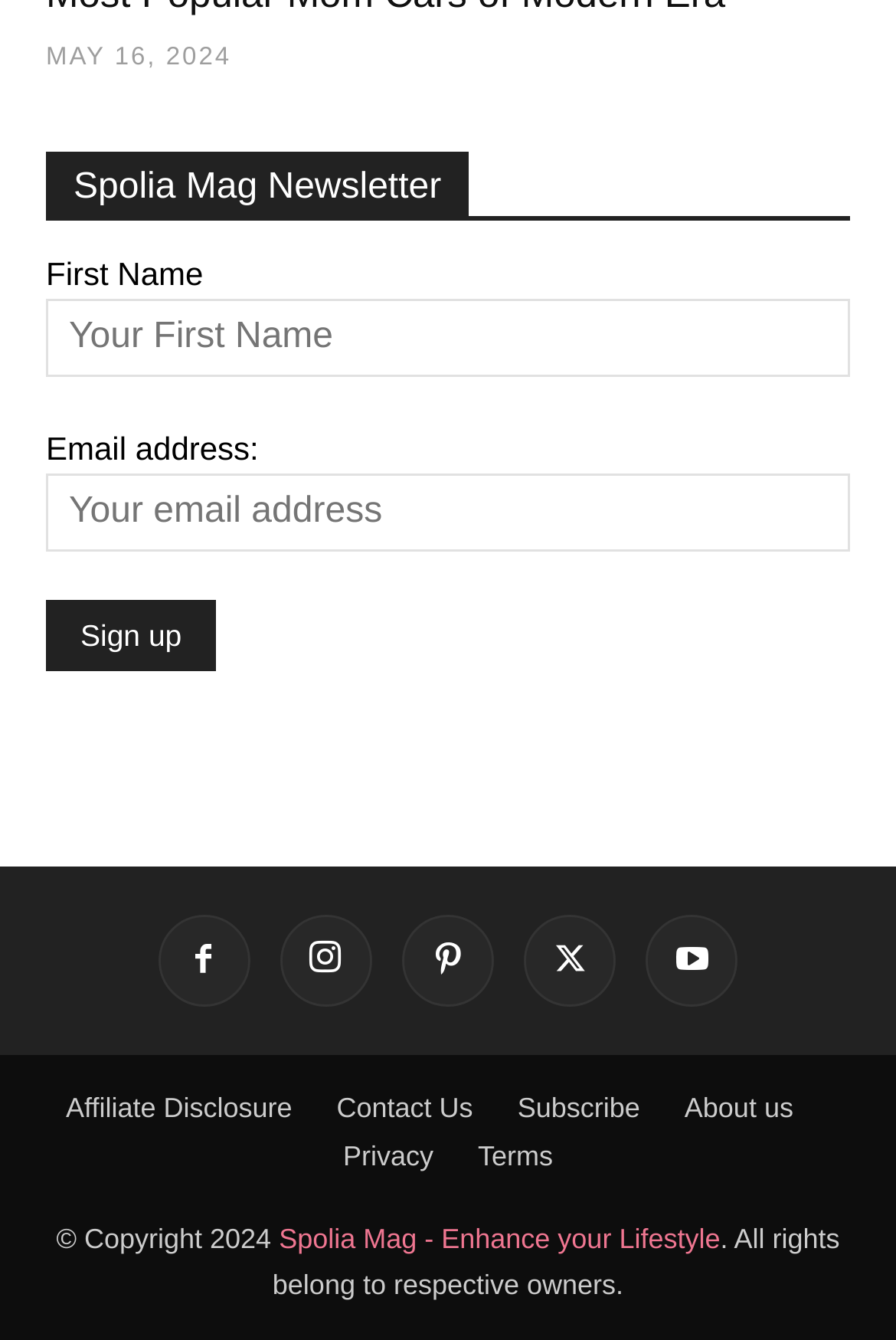Respond with a single word or phrase:
What is the text of the copyright statement at the bottom of the webpage?

Copyright 2024